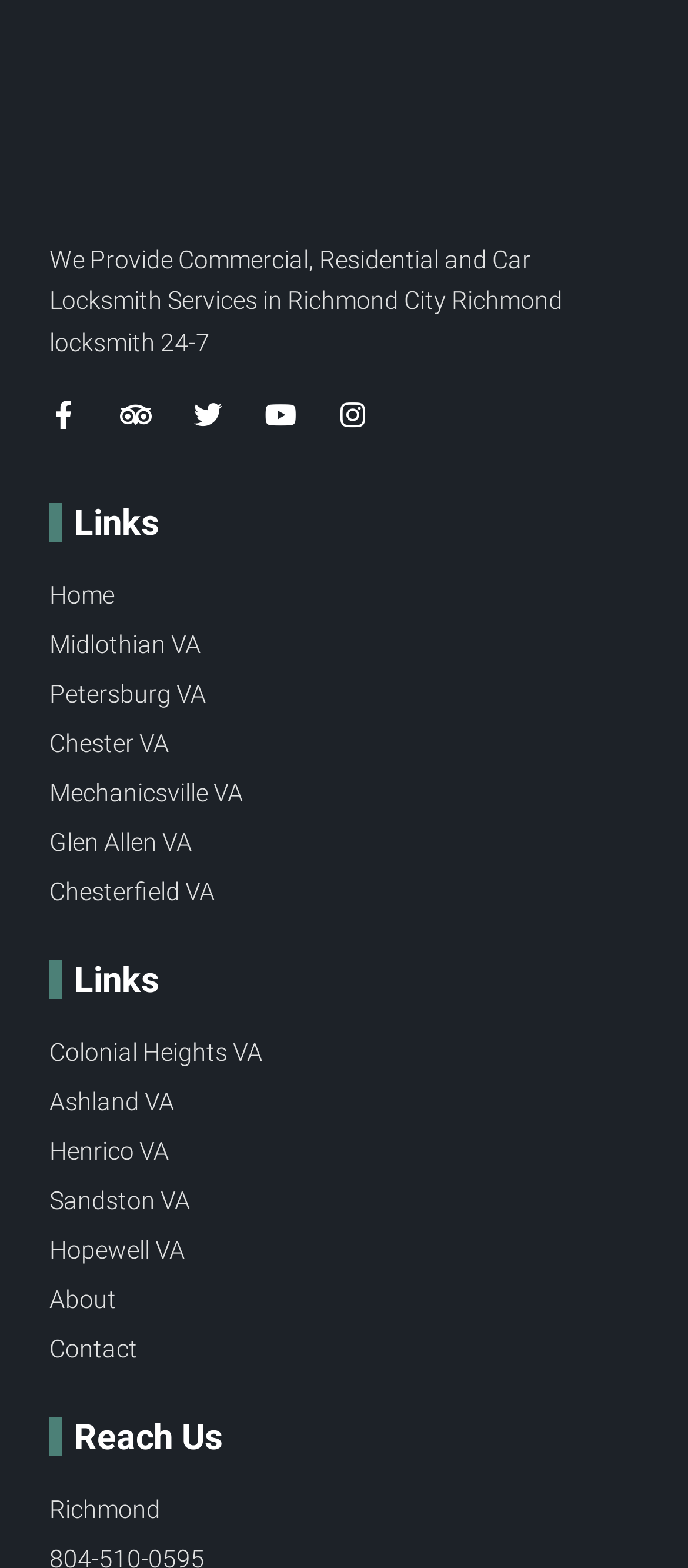Show the bounding box coordinates for the HTML element as described: "About".

[0.072, 0.817, 0.928, 0.841]